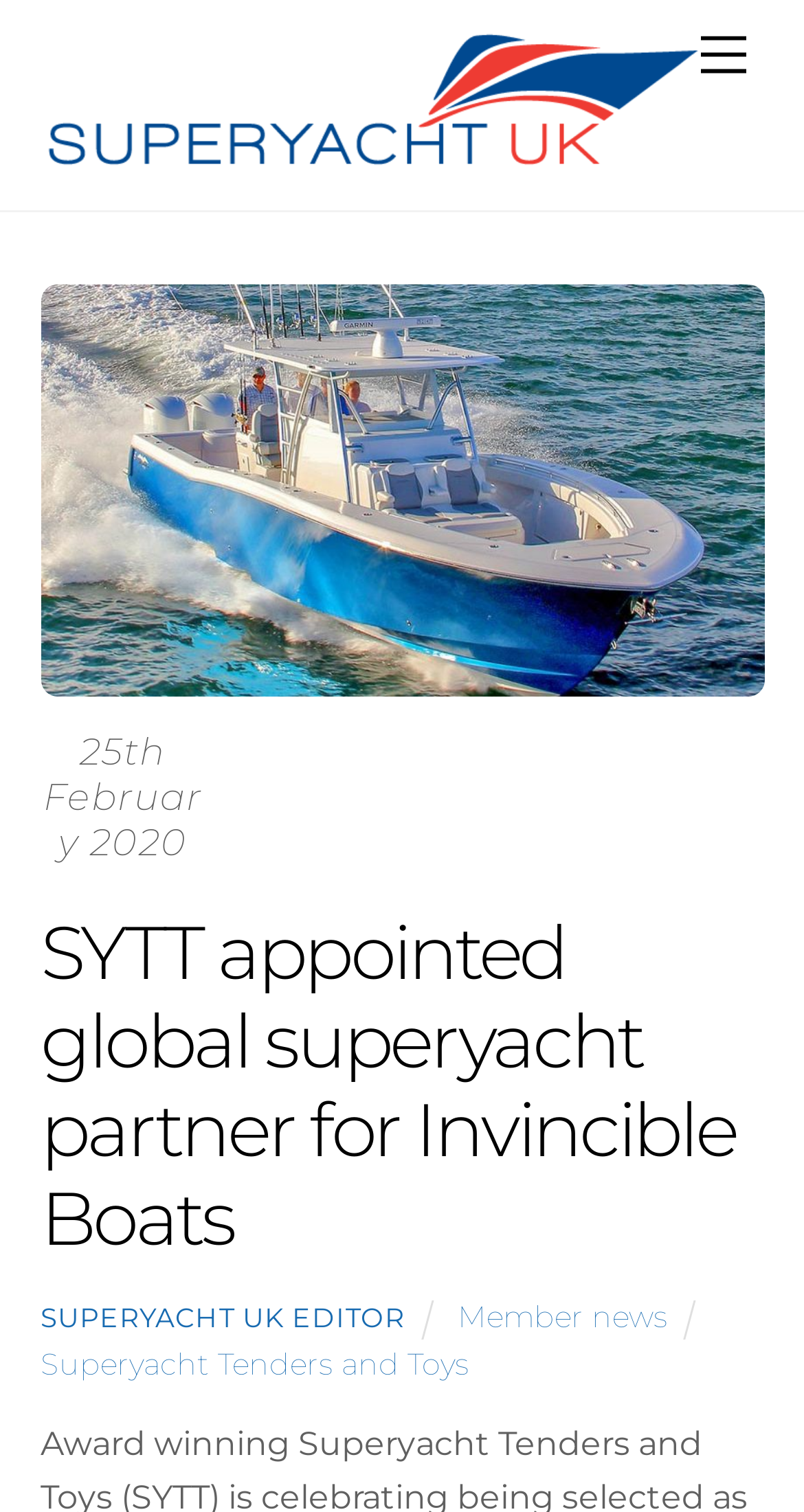From the element description alt="Invincible Boats 42" title="Invincible-Boats-42-Centre-Cabin", predict the bounding box coordinates of the UI element. The coordinates must be specified in the format (top-left x, top-left y, bottom-right x, bottom-right y) and should be within the 0 to 1 range.

[0.05, 0.429, 0.95, 0.455]